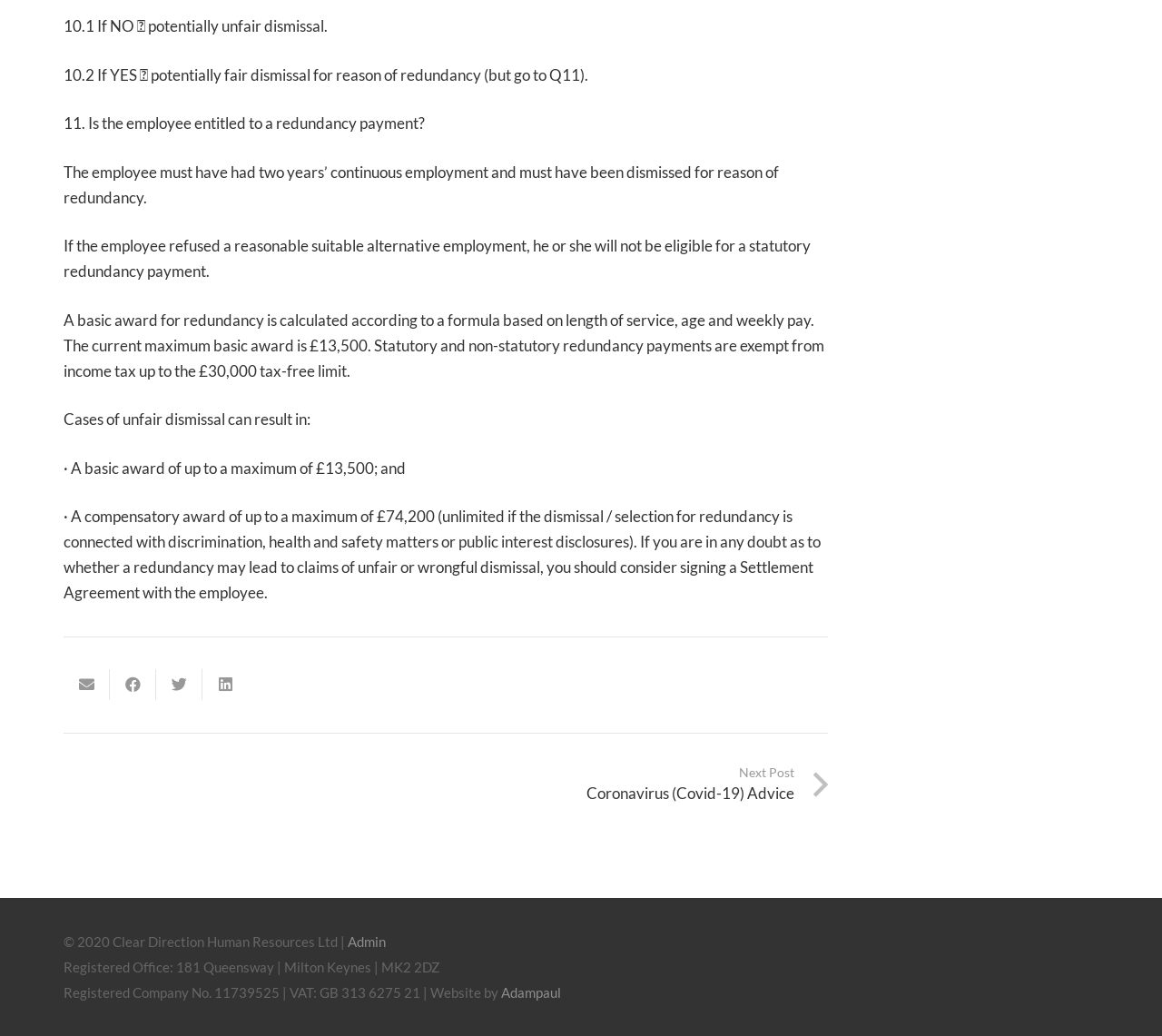What is the tax-free limit for statutory and non-statutory redundancy payments?
Look at the screenshot and give a one-word or phrase answer.

£30,000